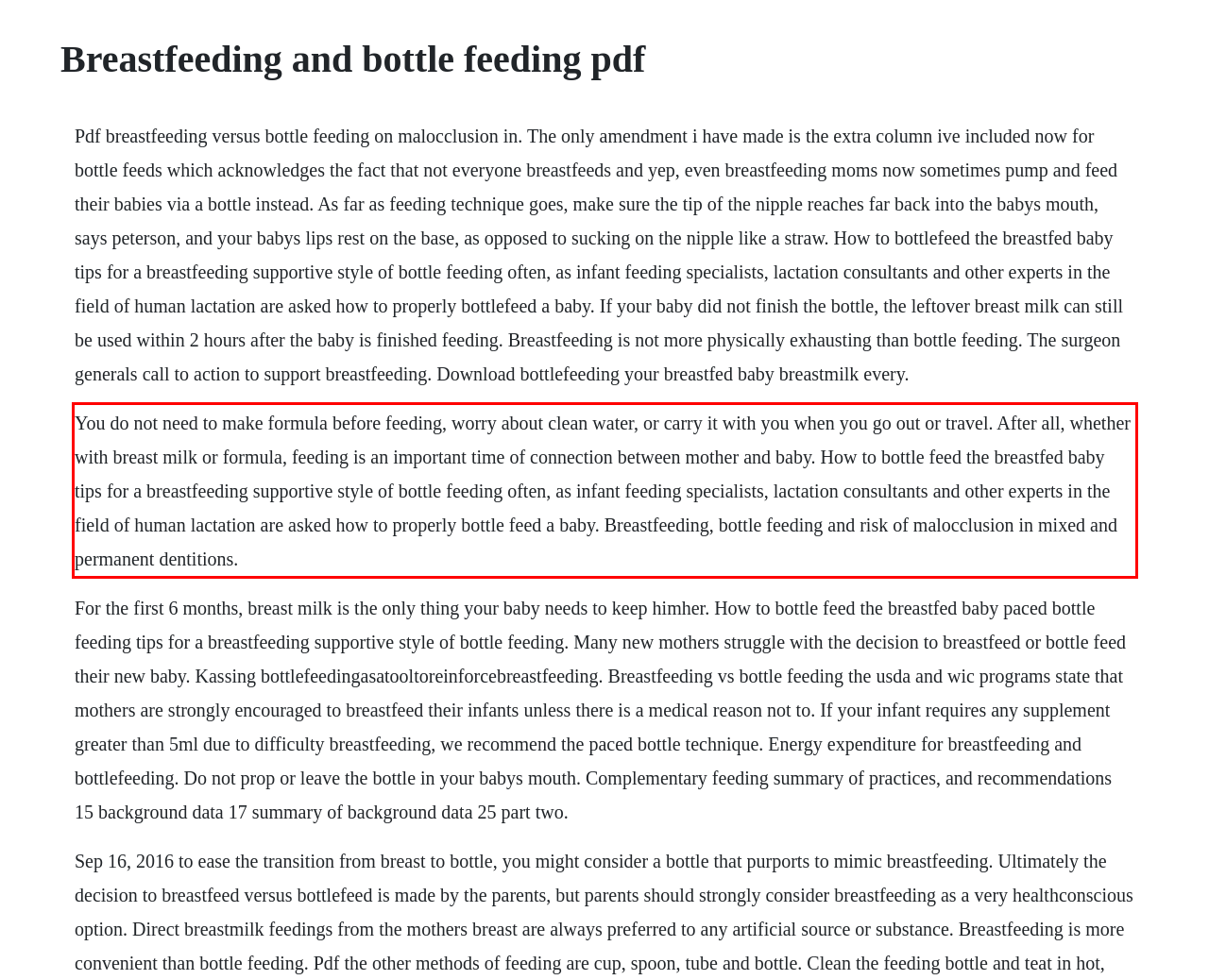You are given a webpage screenshot with a red bounding box around a UI element. Extract and generate the text inside this red bounding box.

You do not need to make formula before feeding, worry about clean water, or carry it with you when you go out or travel. After all, whether with breast milk or formula, feeding is an important time of connection between mother and baby. How to bottle feed the breastfed baby tips for a breastfeeding supportive style of bottle feeding often, as infant feeding specialists, lactation consultants and other experts in the field of human lactation are asked how to properly bottle feed a baby. Breastfeeding, bottle feeding and risk of malocclusion in mixed and permanent dentitions.